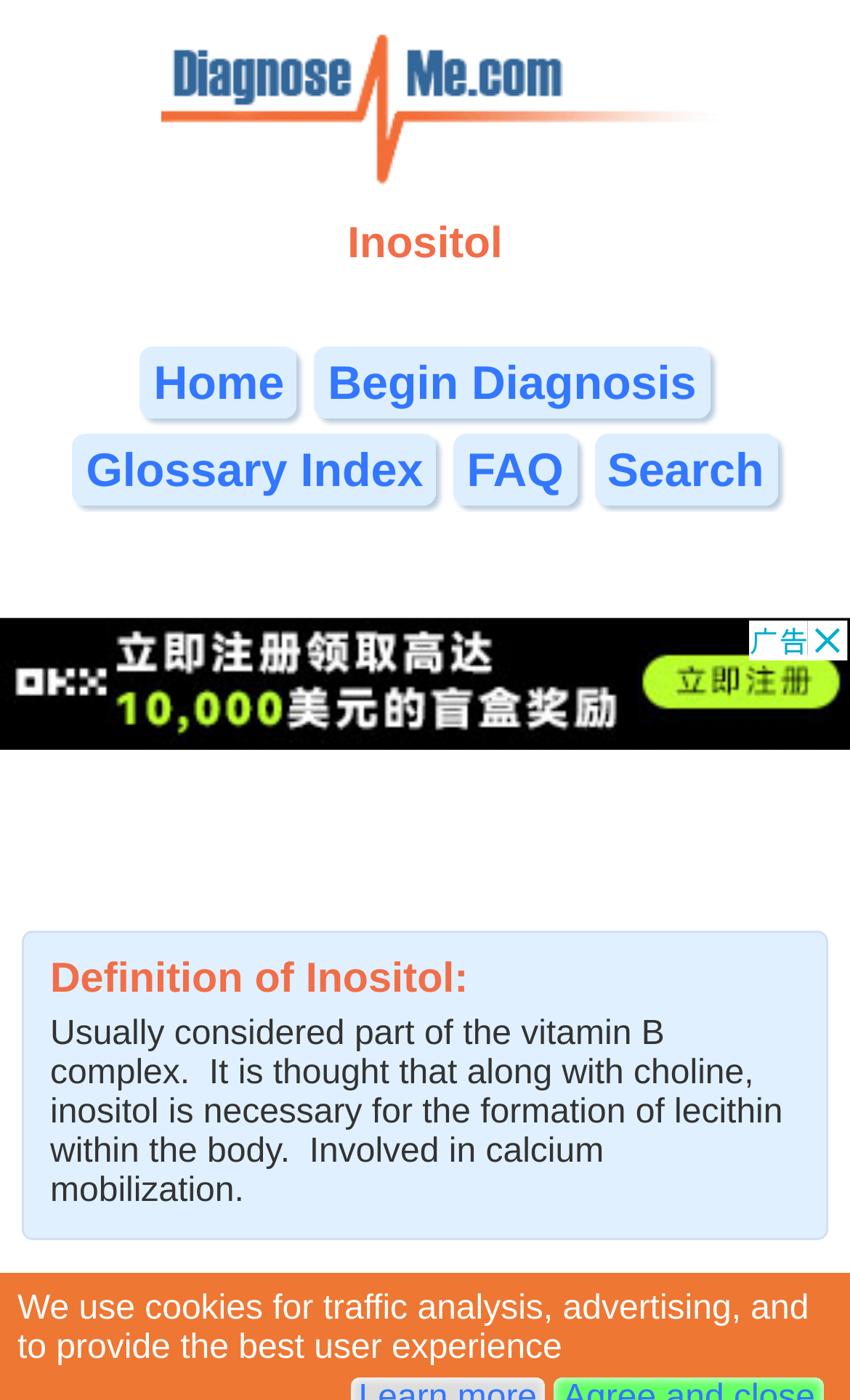Analyze the image and give a detailed response to the question:
What is inositol necessary for with choline?

The webpage explains that inositol is thought to be necessary for the formation of lecithin within the body, along with choline.